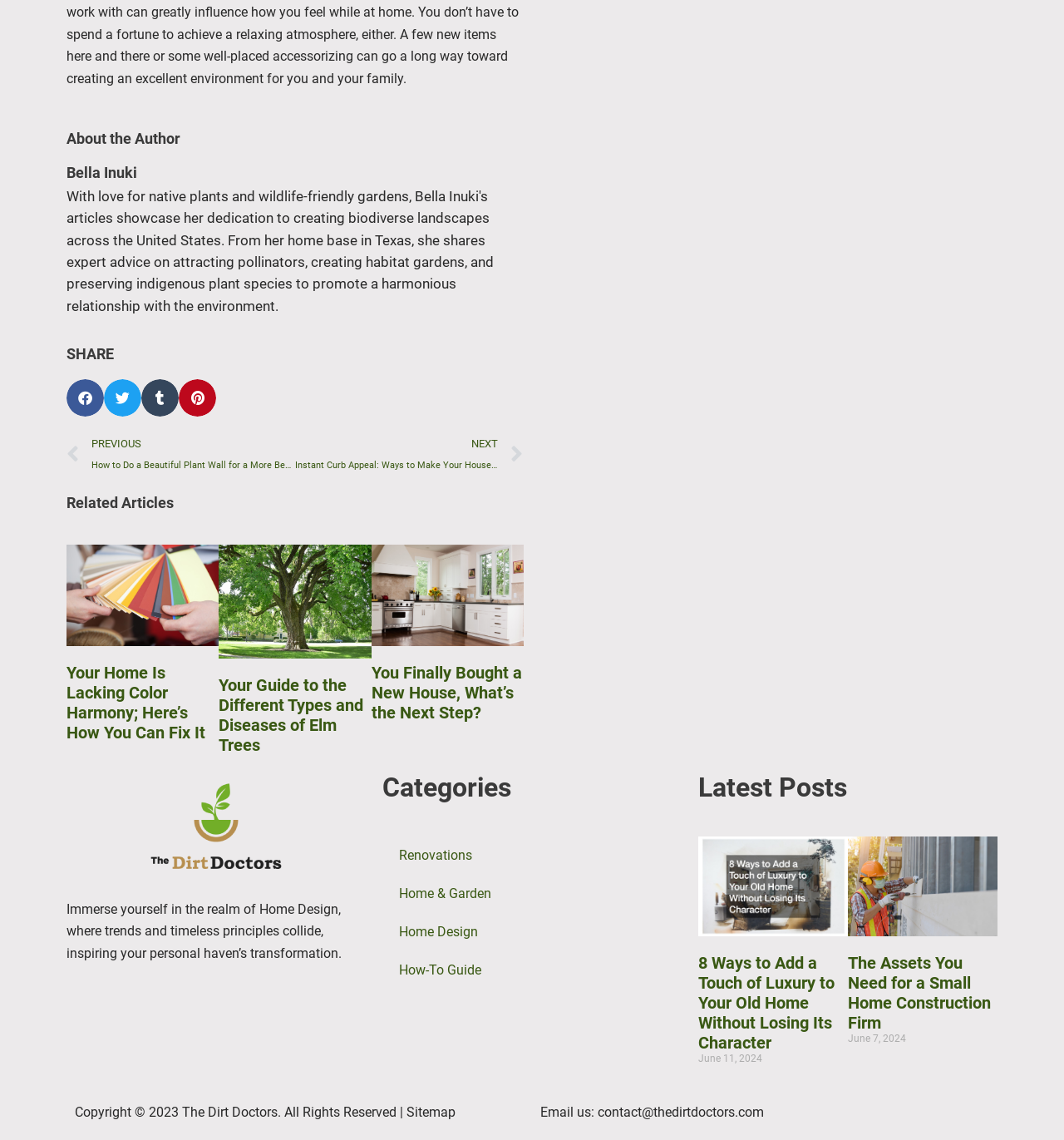Point out the bounding box coordinates of the section to click in order to follow this instruction: "View previous article".

[0.062, 0.38, 0.277, 0.418]